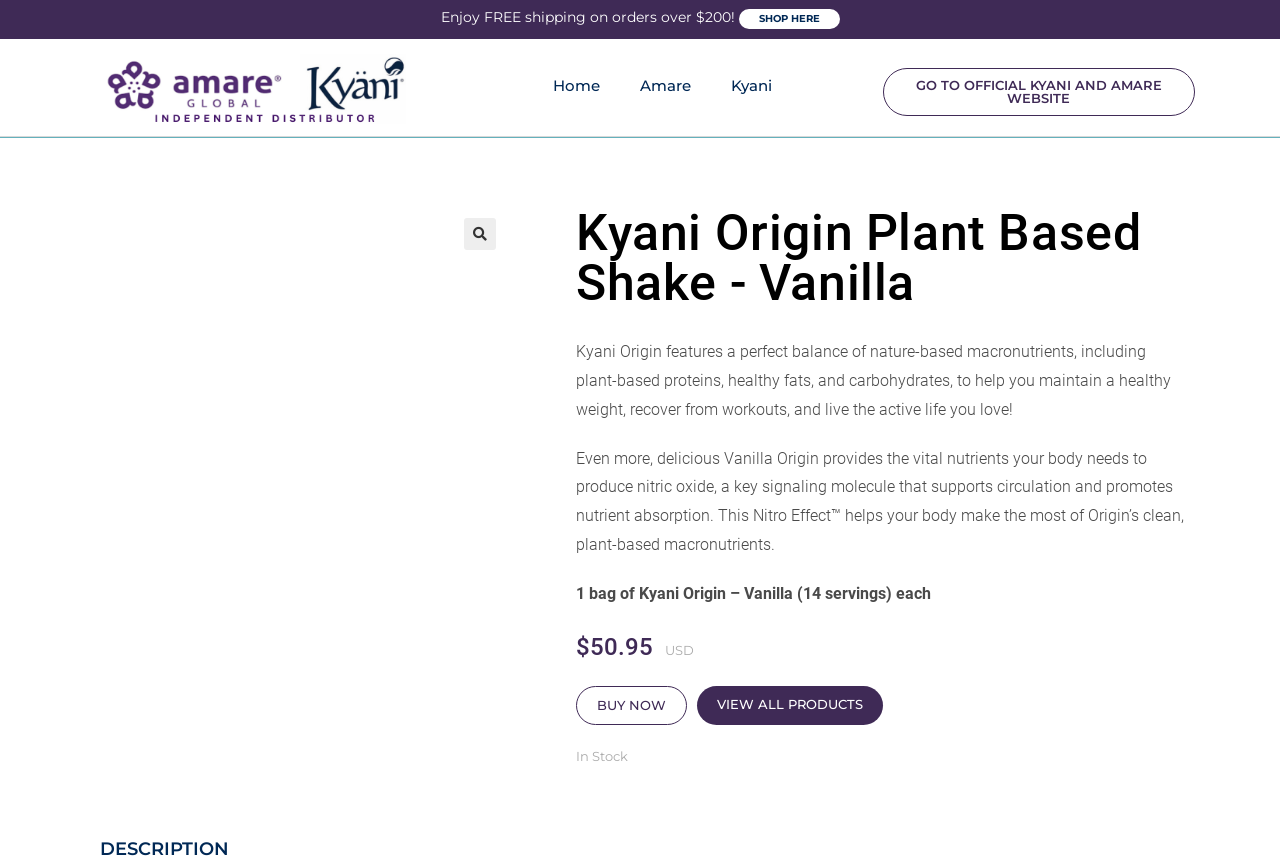Please identify the bounding box coordinates of the clickable area that will fulfill the following instruction: "Search for products". The coordinates should be in the format of four float numbers between 0 and 1, i.e., [left, top, right, bottom].

[0.362, 0.251, 0.388, 0.288]